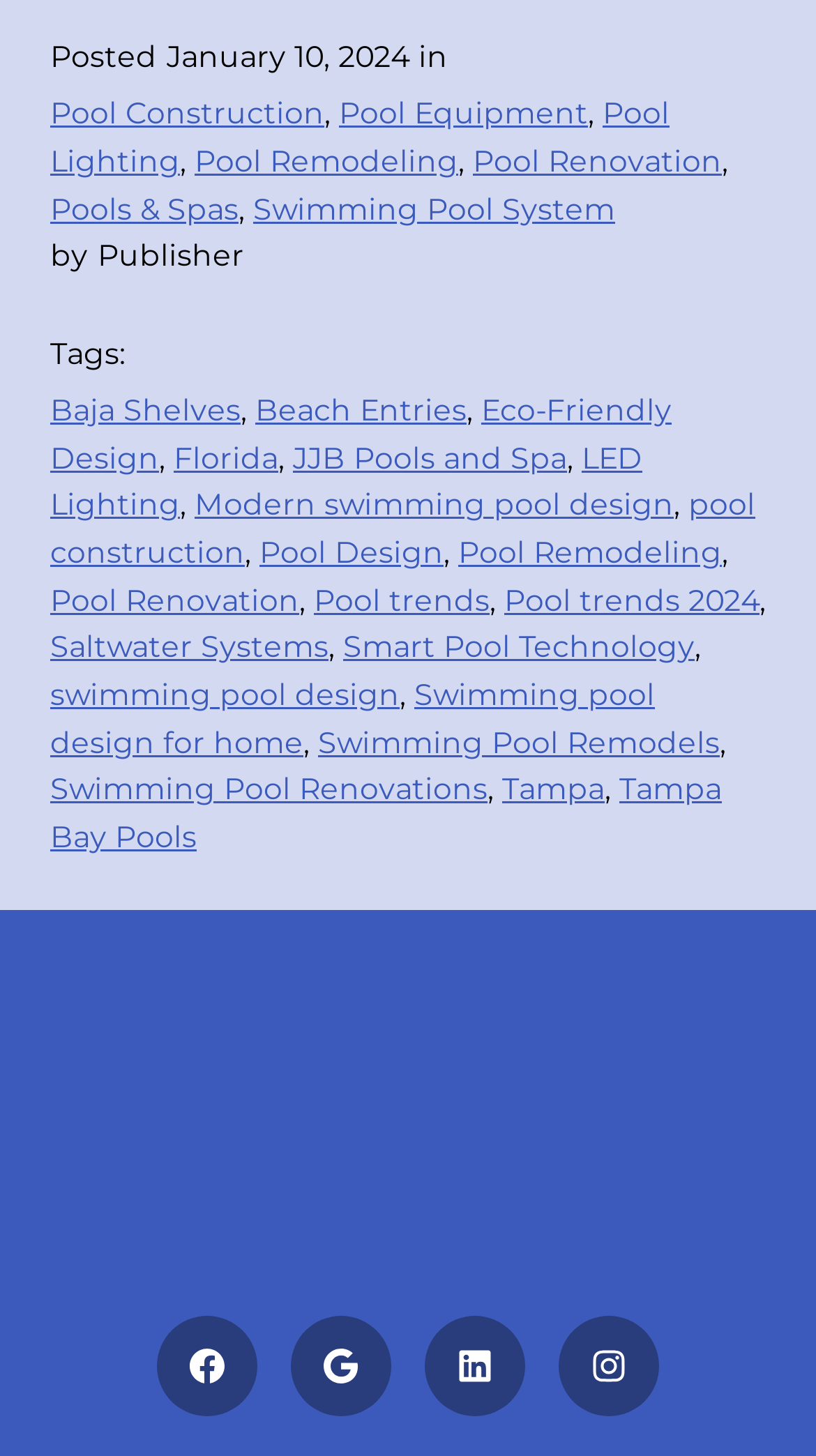Identify the bounding box for the described UI element. Provide the coordinates in (top-left x, top-left y, bottom-right x, bottom-right y) format with values ranging from 0 to 1: Stockists

None